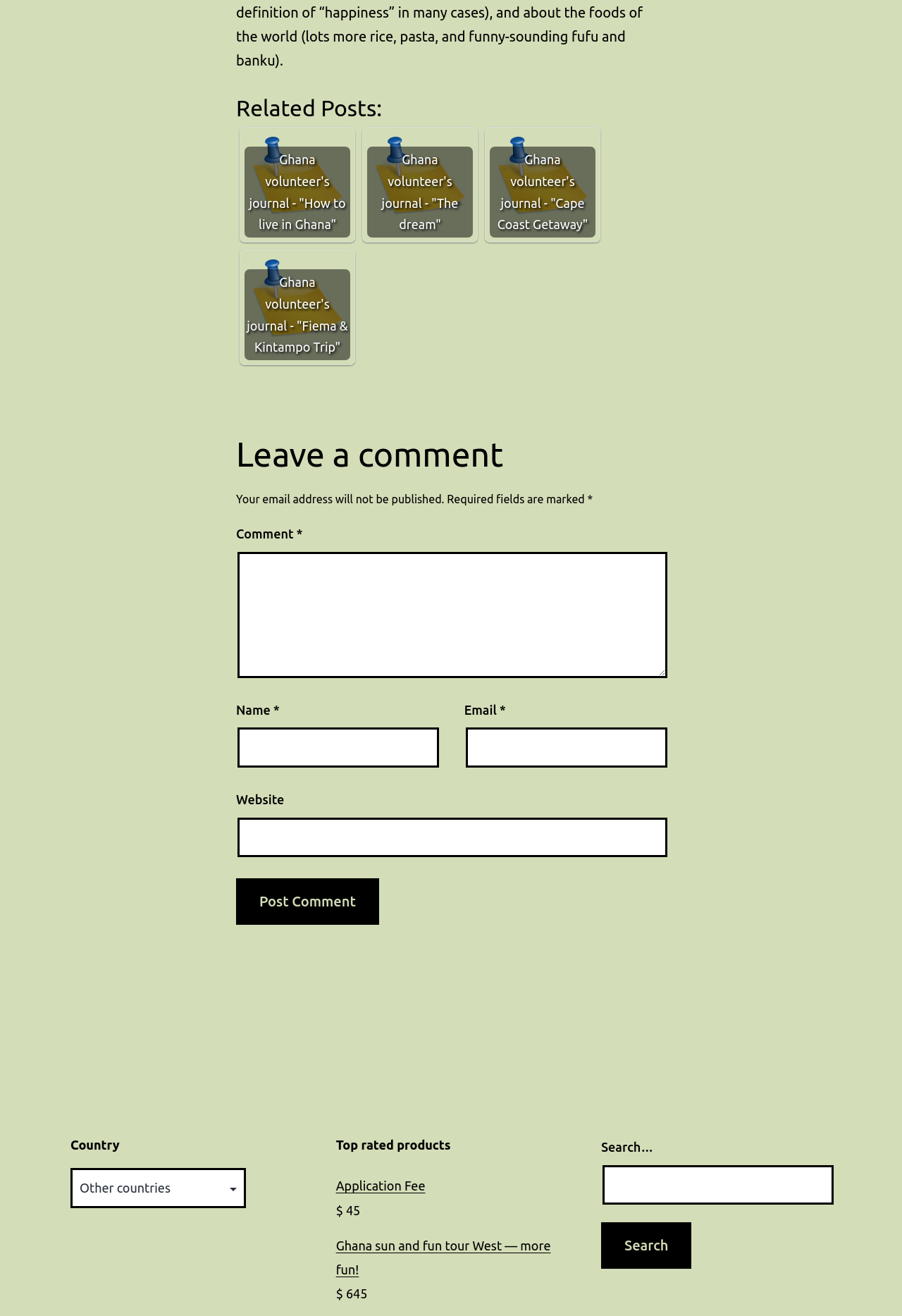Find the bounding box coordinates for the area that must be clicked to perform this action: "Search for something".

[0.668, 0.885, 0.924, 0.916]